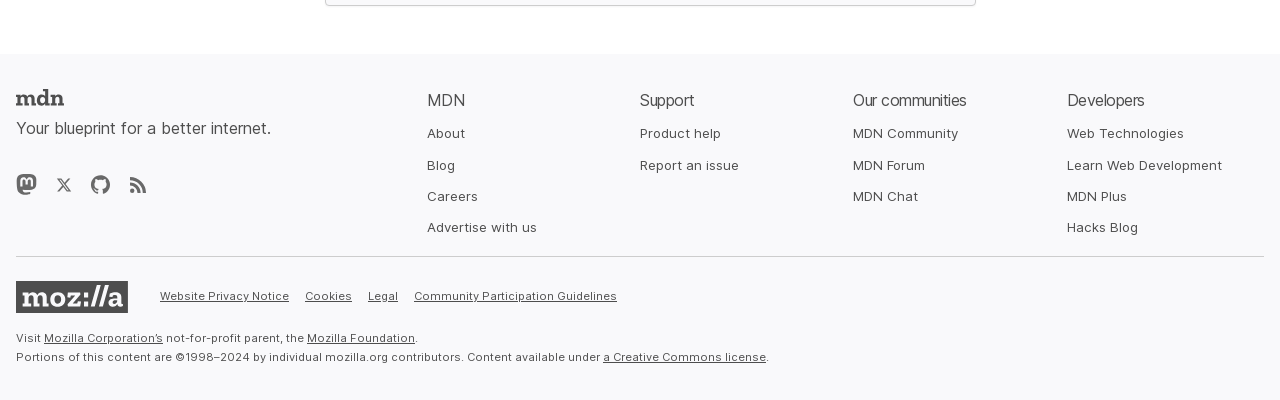Extract the bounding box coordinates for the described element: "Product help". The coordinates should be represented as four float numbers between 0 and 1: [left, top, right, bottom].

[0.5, 0.313, 0.563, 0.353]